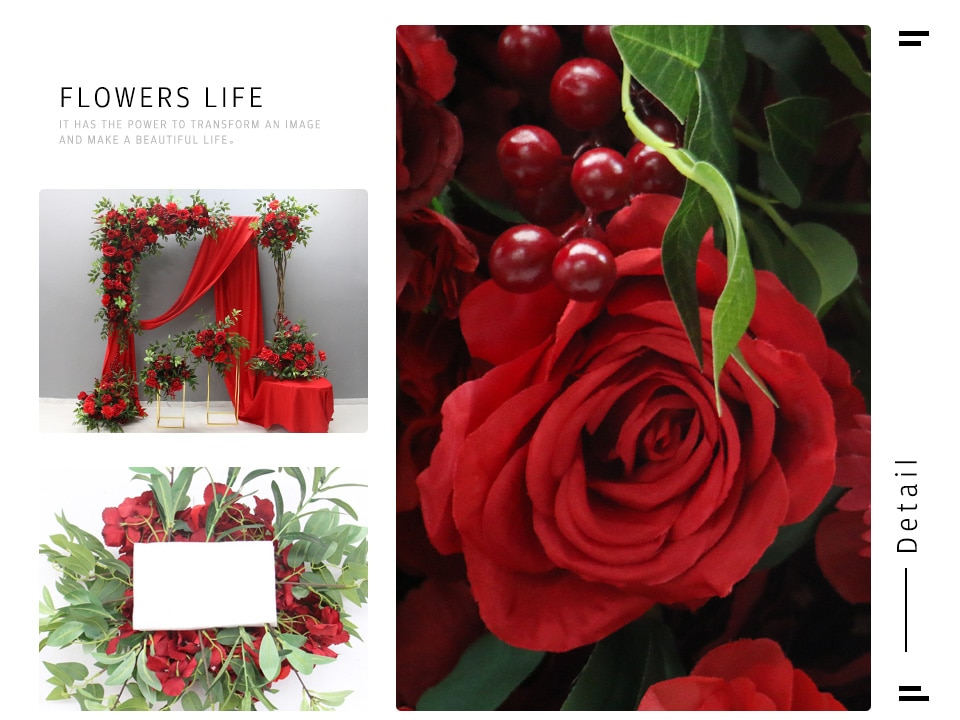What is the color of the draping fabric in the backdrop?
Answer the question with a single word or phrase derived from the image.

Red